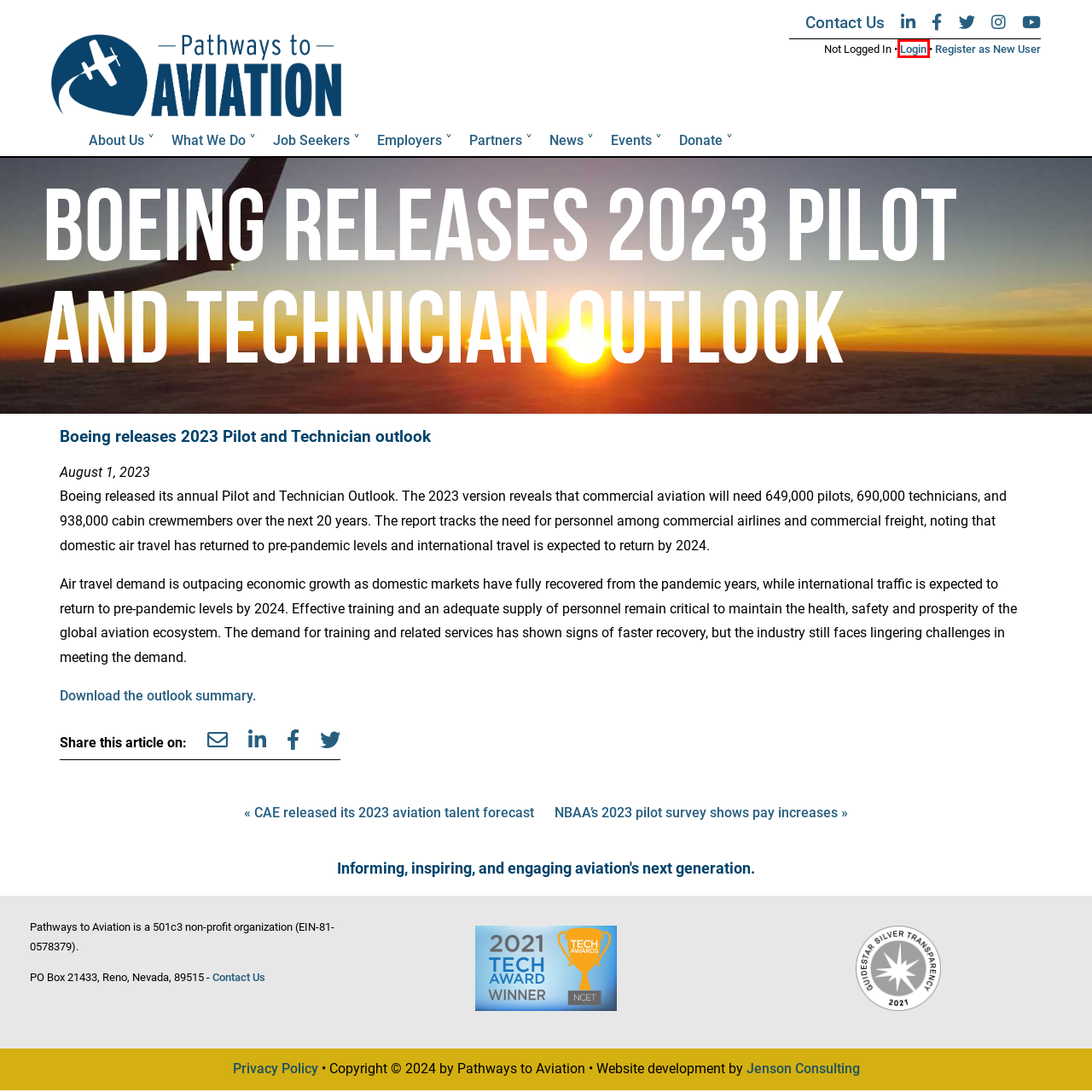You are given a screenshot of a webpage within which there is a red rectangle bounding box. Please choose the best webpage description that matches the new webpage after clicking the selected element in the bounding box. Here are the options:
A. Pathways to Aviation » Make a Donation
B. Pathways to Aviation » Login
C. Pathways to Aviation » CAE released its 2023 aviation talent forecast
D. Pathways to Aviation » Job Seekers
E. Pathways to Aviation » Partners
F. Pathways to Aviation
G. Pathways to Aviation » New User
H. Jenson Consulting - George Jenson - Tucson, AZ software designer

B